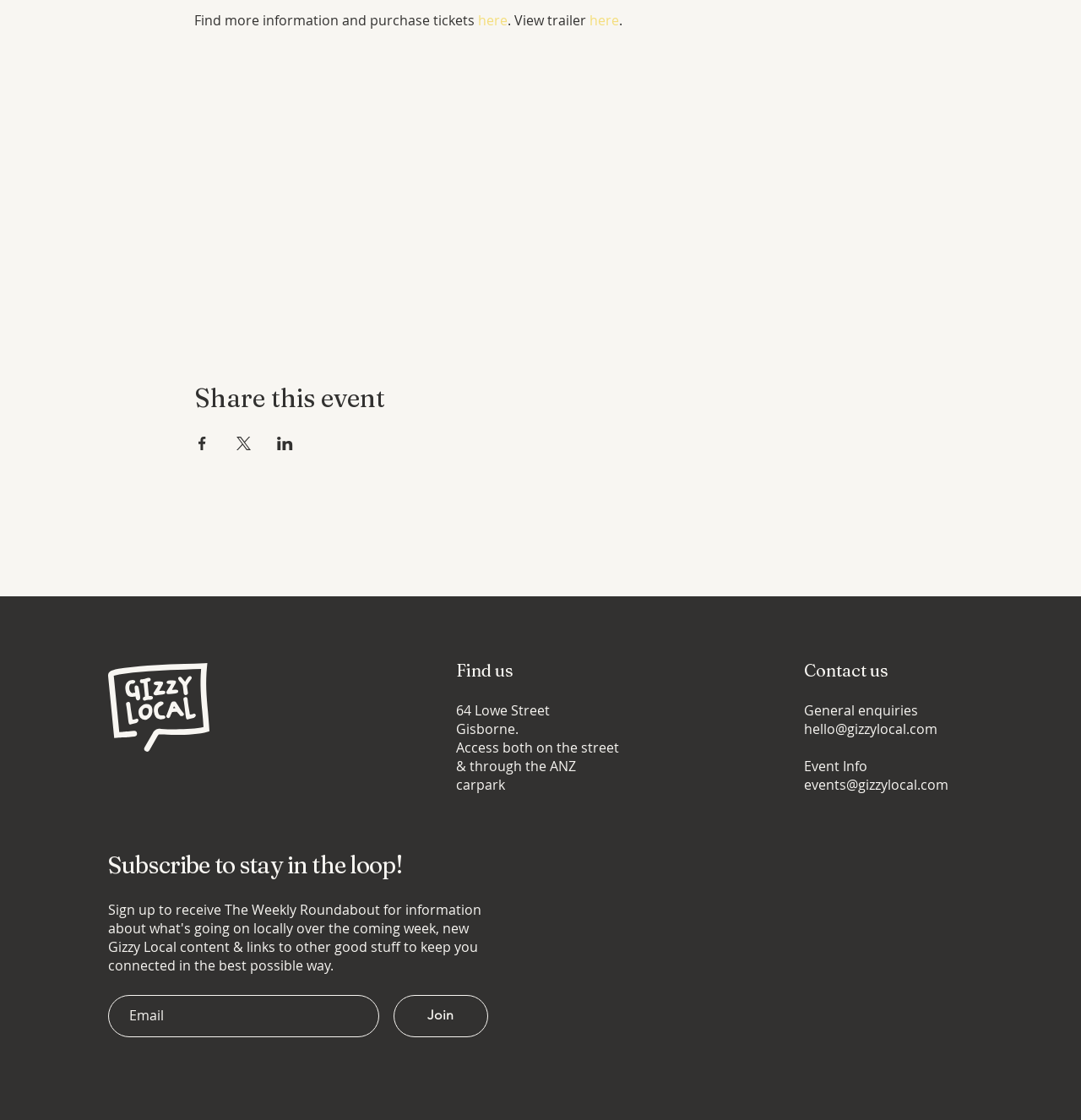Pinpoint the bounding box coordinates of the clickable element to carry out the following instruction: "Open Instagram."

[0.119, 0.692, 0.142, 0.715]